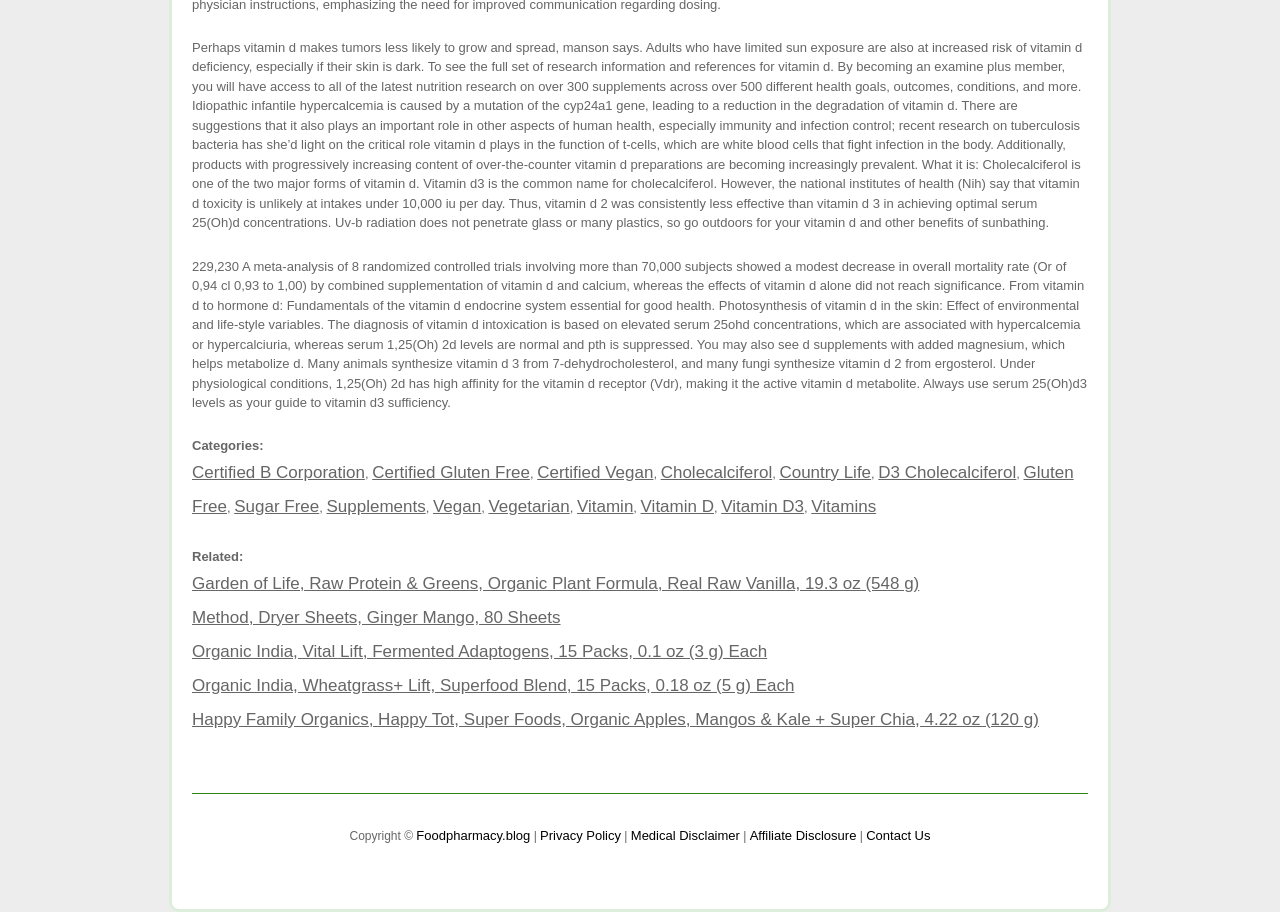Determine the bounding box coordinates of the element's region needed to click to follow the instruction: "Explore related products". Provide these coordinates as four float numbers between 0 and 1, formatted as [left, top, right, bottom].

[0.15, 0.602, 0.19, 0.619]